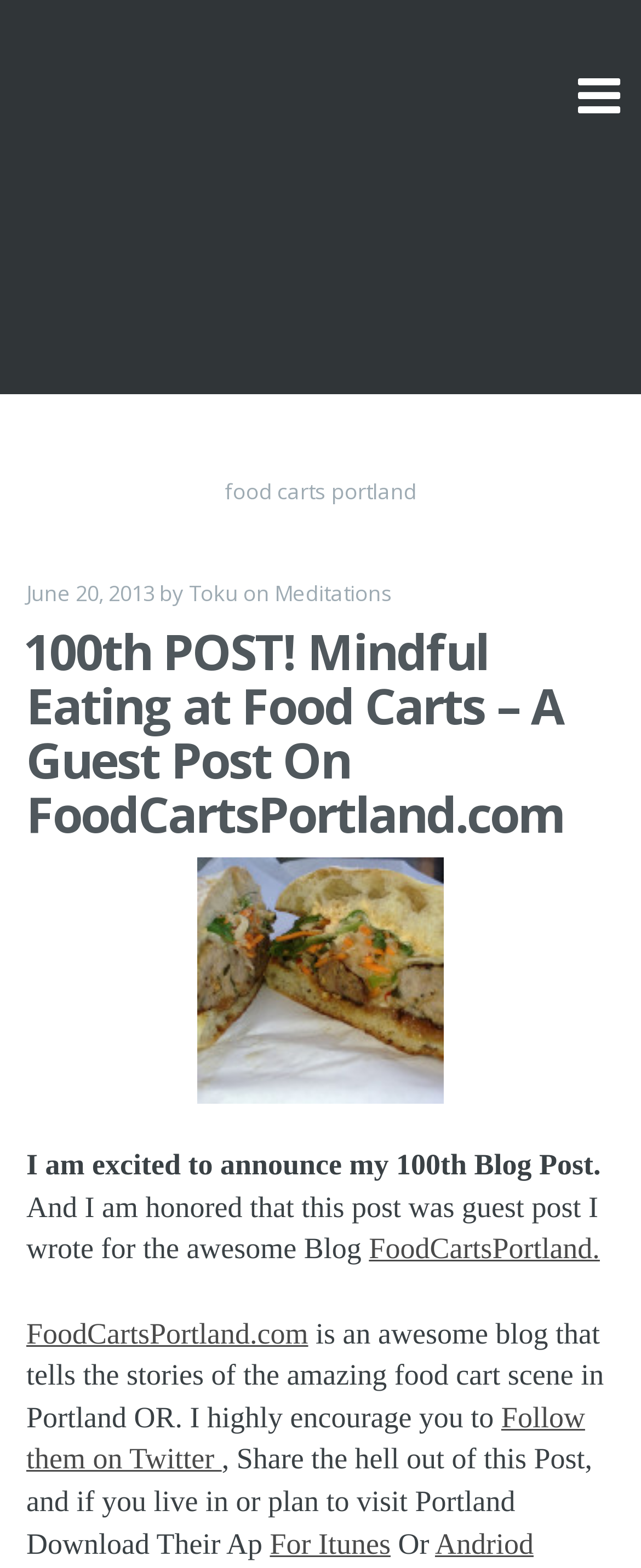Offer a meticulous caption that includes all visible features of the webpage.

This webpage is about food carts in Portland, with a focus on a specific blog post celebrating the 100th post milestone. At the top right corner, there is a heading with a icon, and a "Skip to content" link is located at the top left corner. 

Below the top section, there is a main header that reads "food carts portland". Underneath this header, there is a section with a date "June 20, 2013", followed by the author's name "Toku" and the title of the blog "Meditations". 

The main content of the webpage is a blog post titled "100th POST! Mindful Eating at Food Carts – A Guest Post On FoodCartsPortland.com", which is a guest post on another blog, FoodCartsPortland.com. The post starts with a brief introduction, followed by a paragraph of text. There is an image embedded in the post, located roughly in the middle of the page. 

The rest of the post consists of several paragraphs of text, with links to FoodCartsPortland.com and its social media profiles. There are also links to download the blog's app on iTunes and Android. The post concludes with a call to action, encouraging readers to follow the blog and share the post.